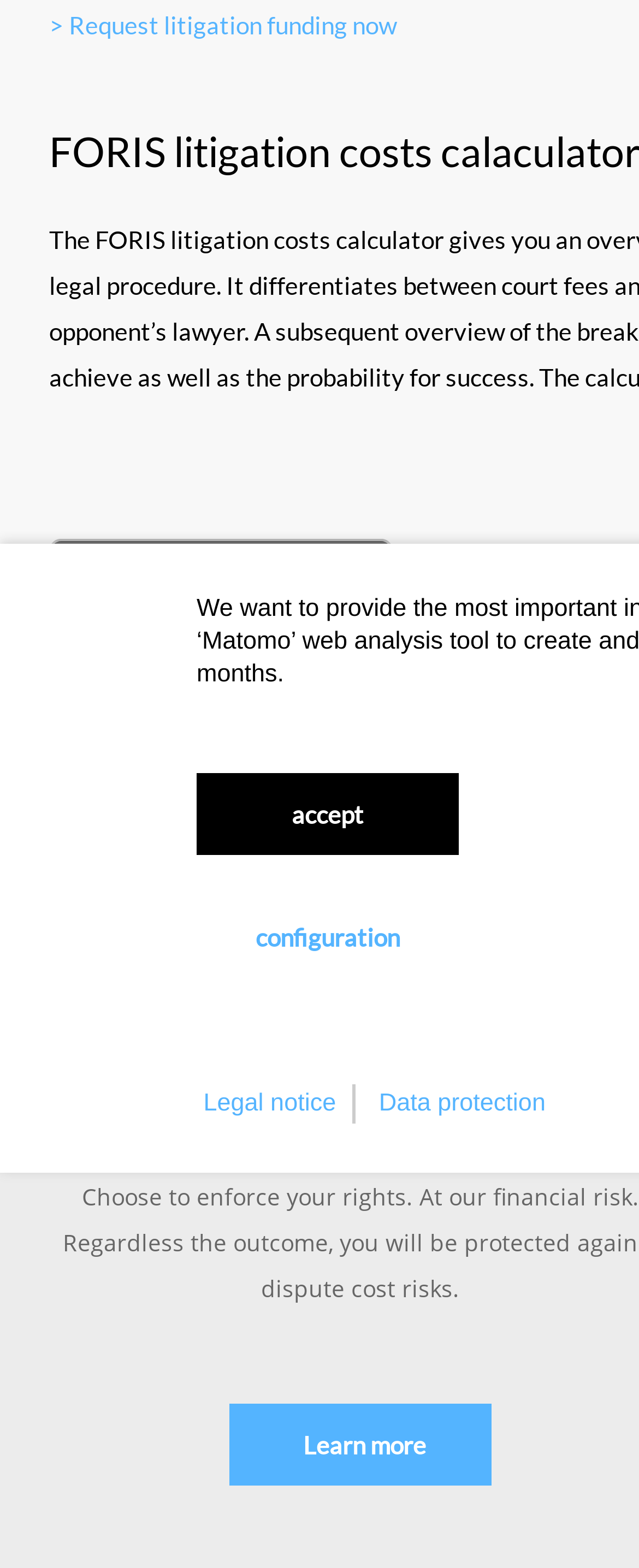Determine the bounding box coordinates of the element's region needed to click to follow the instruction: "Learn more about litigation funding". Provide these coordinates as four float numbers between 0 and 1, formatted as [left, top, right, bottom].

[0.359, 0.895, 0.769, 0.948]